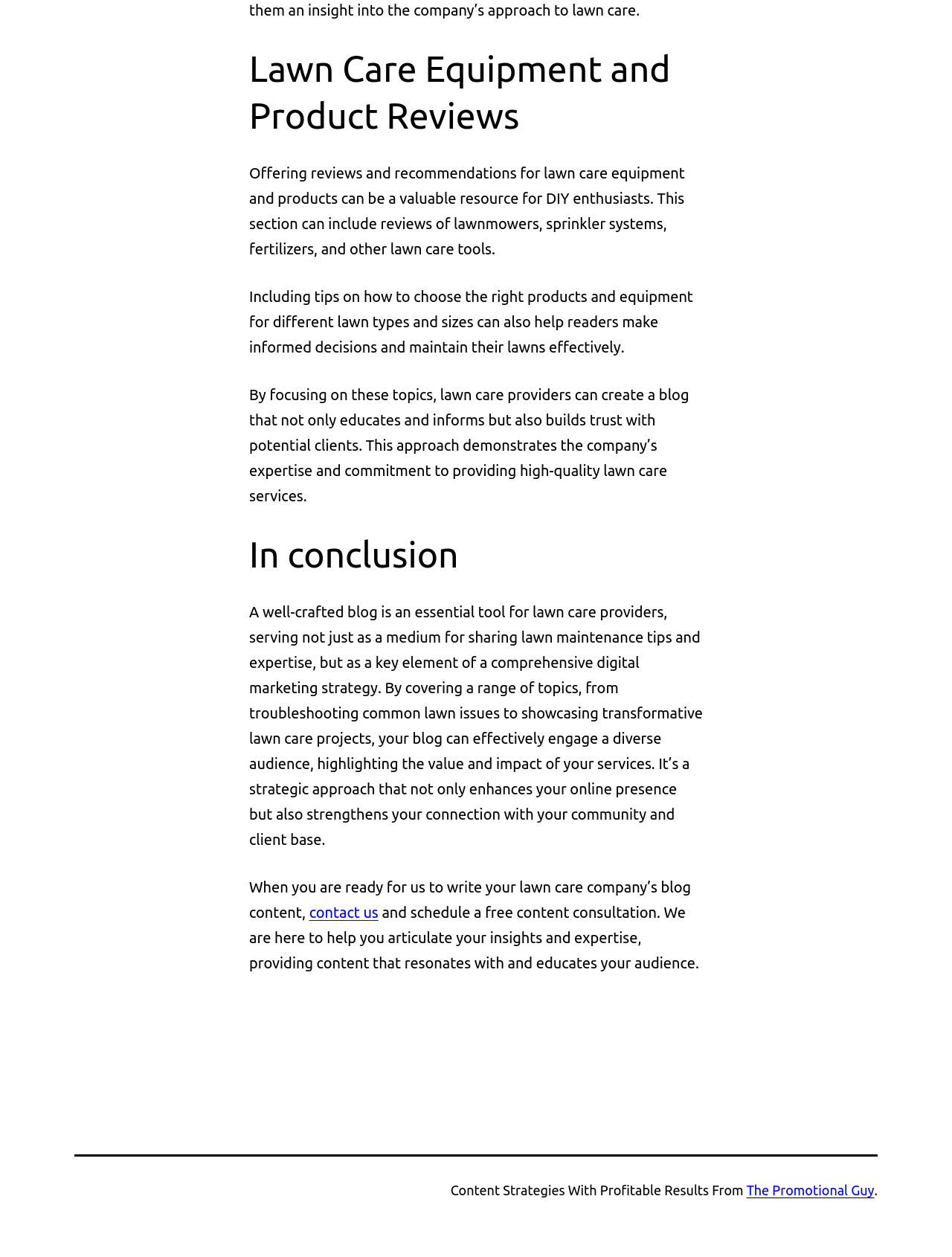Please specify the bounding box coordinates in the format (top-left x, top-left y, bottom-right x, bottom-right y), with values ranging from 0 to 1. Identify the bounding box for the UI component described as follows: The Promotional Guy

[0.784, 0.941, 0.918, 0.953]